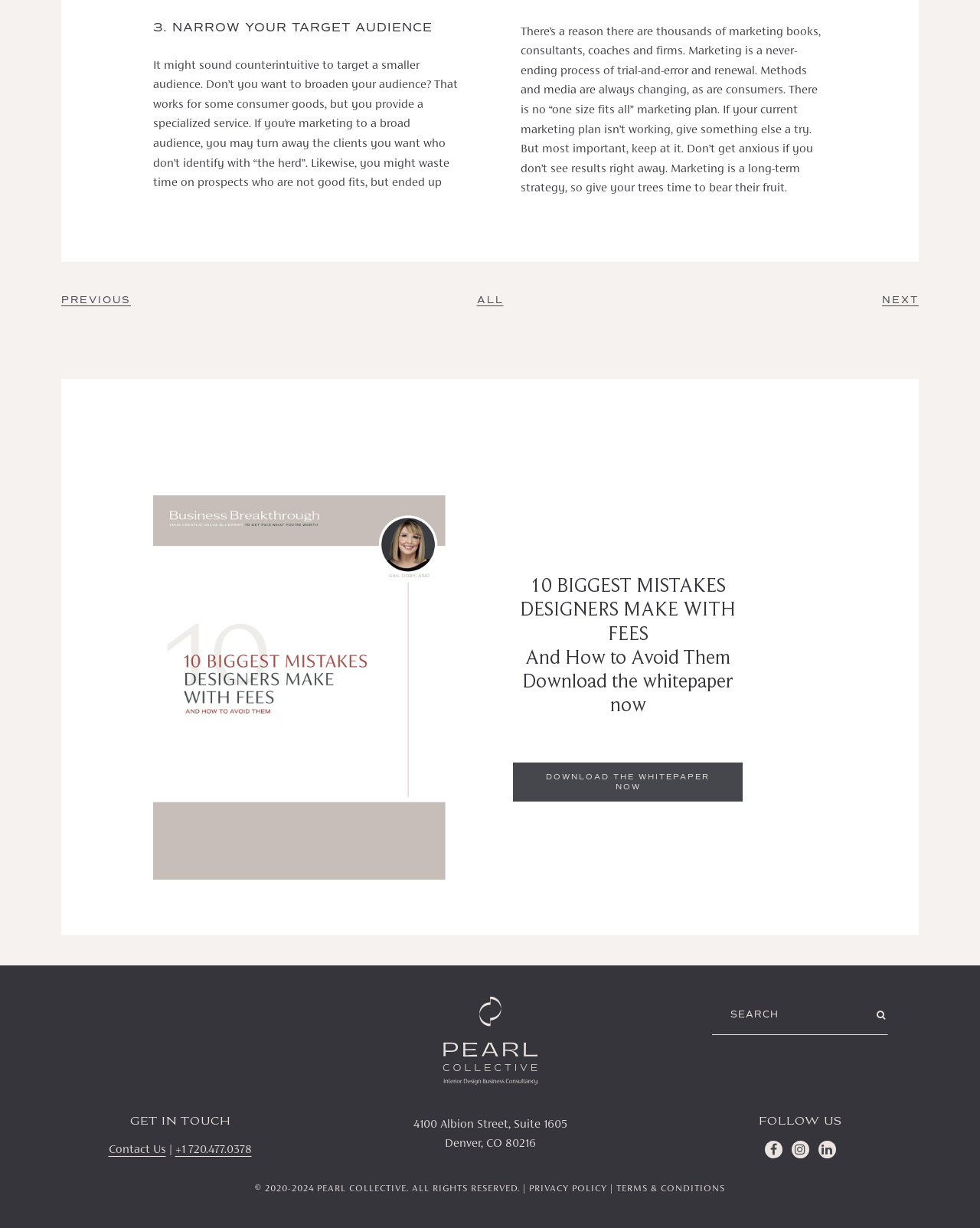Identify the bounding box coordinates of the clickable region required to complete the instruction: "contact us". The coordinates should be given as four float numbers within the range of 0 and 1, i.e., [left, top, right, bottom].

[0.111, 0.931, 0.169, 0.941]